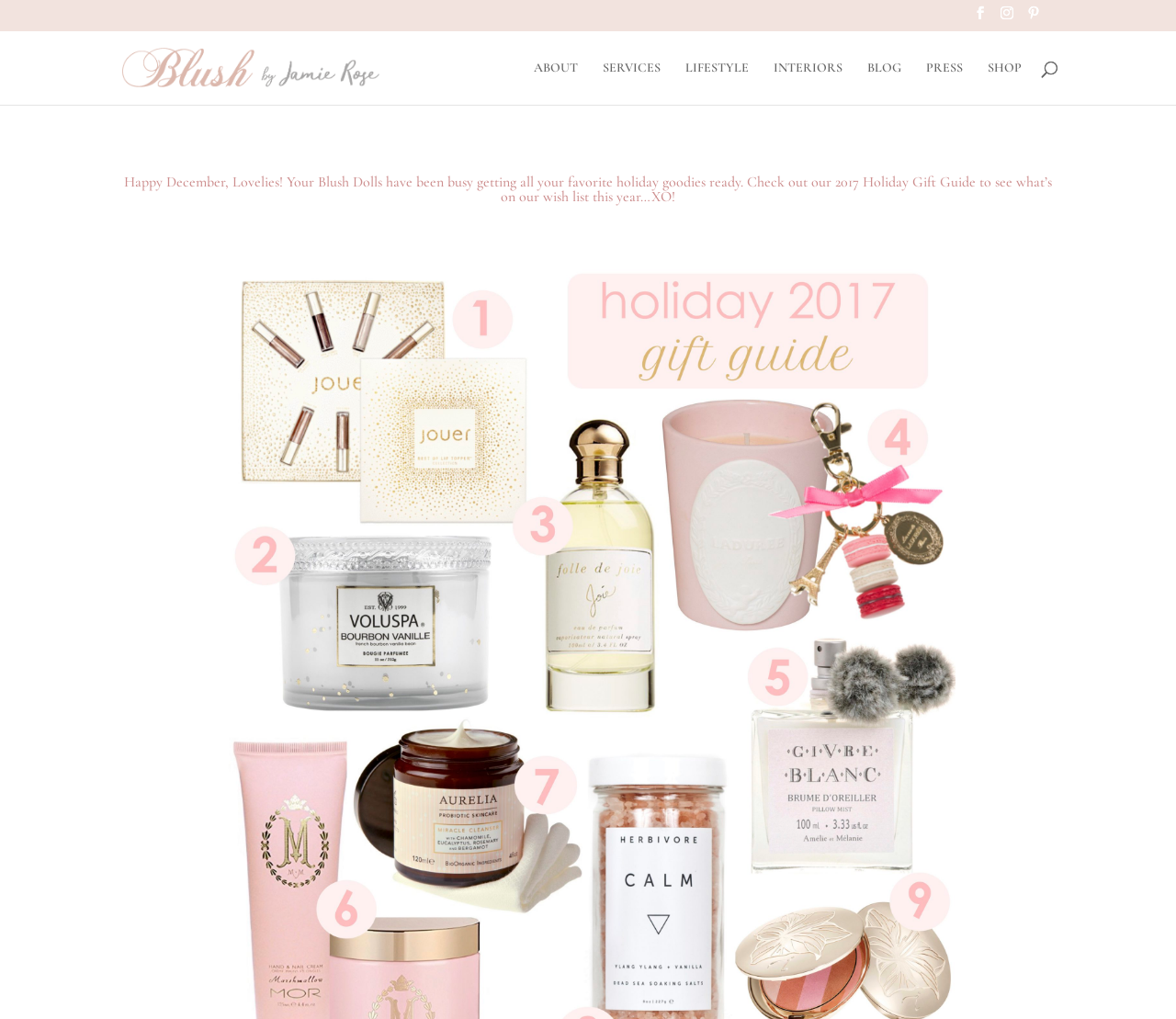What is the theme of the holiday gift guide?
Look at the screenshot and give a one-word or phrase answer.

2017 Holiday